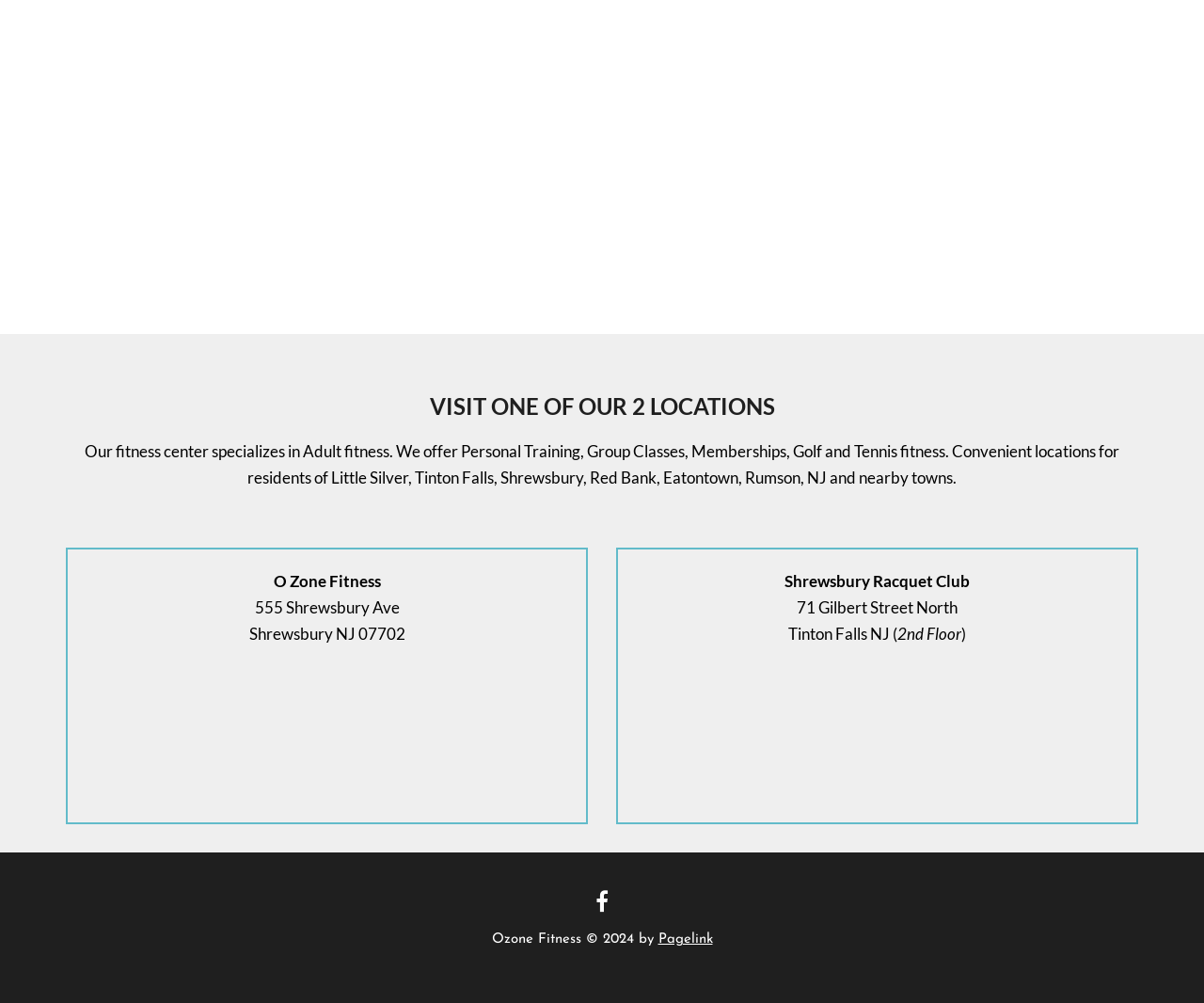What is the name of the second location?
Craft a detailed and extensive response to the question.

The webpage mentions the second location as Shrewsbury Racquet Club, located at 71 Gilbert Street North, Tinton Falls NJ 2nd Floor.